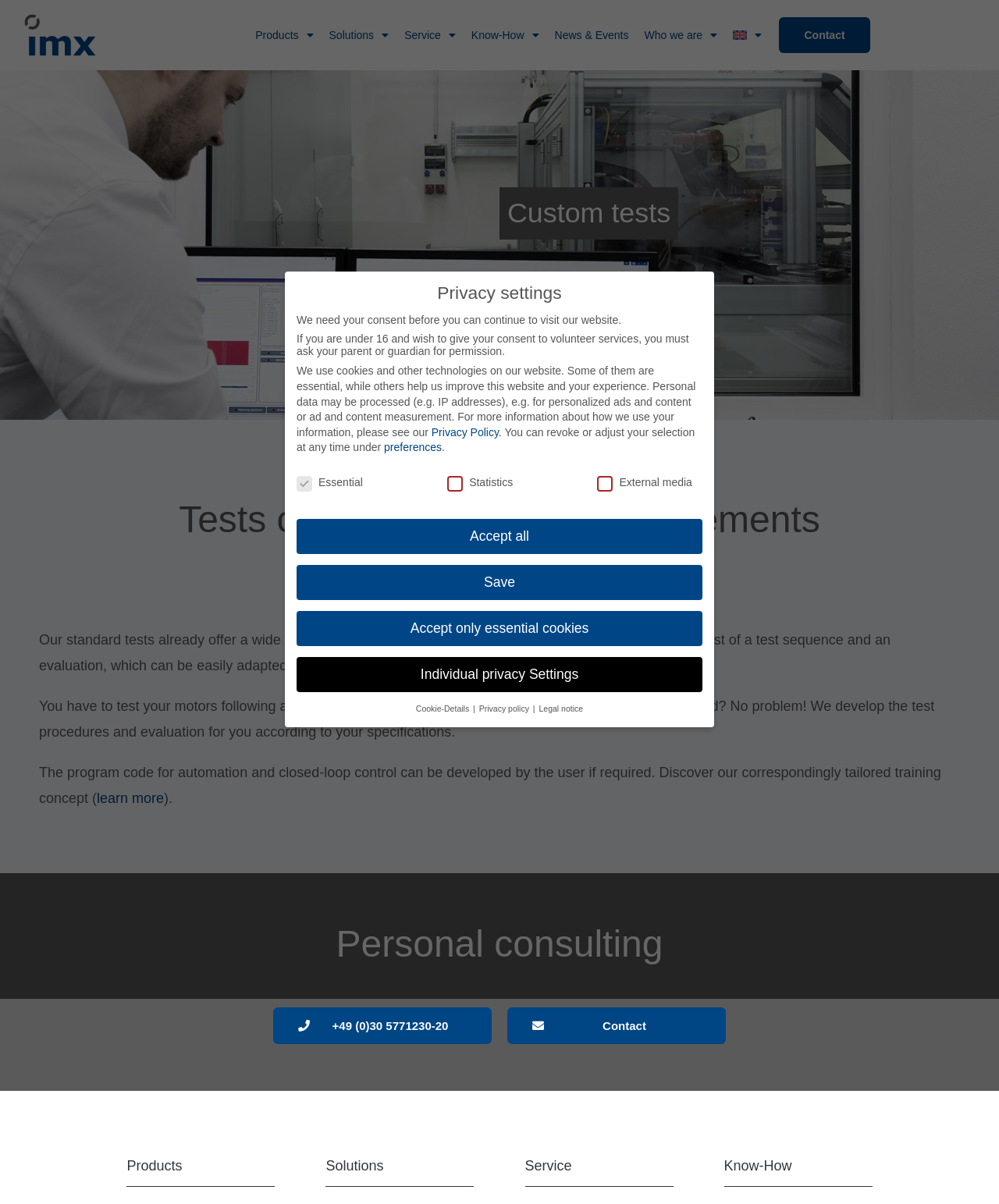Please specify the coordinates of the bounding box for the element that should be clicked to carry out this instruction: "Click the 'Contact' link". The coordinates must be four float numbers between 0 and 1, formatted as [left, top, right, bottom].

[0.78, 0.014, 0.871, 0.044]